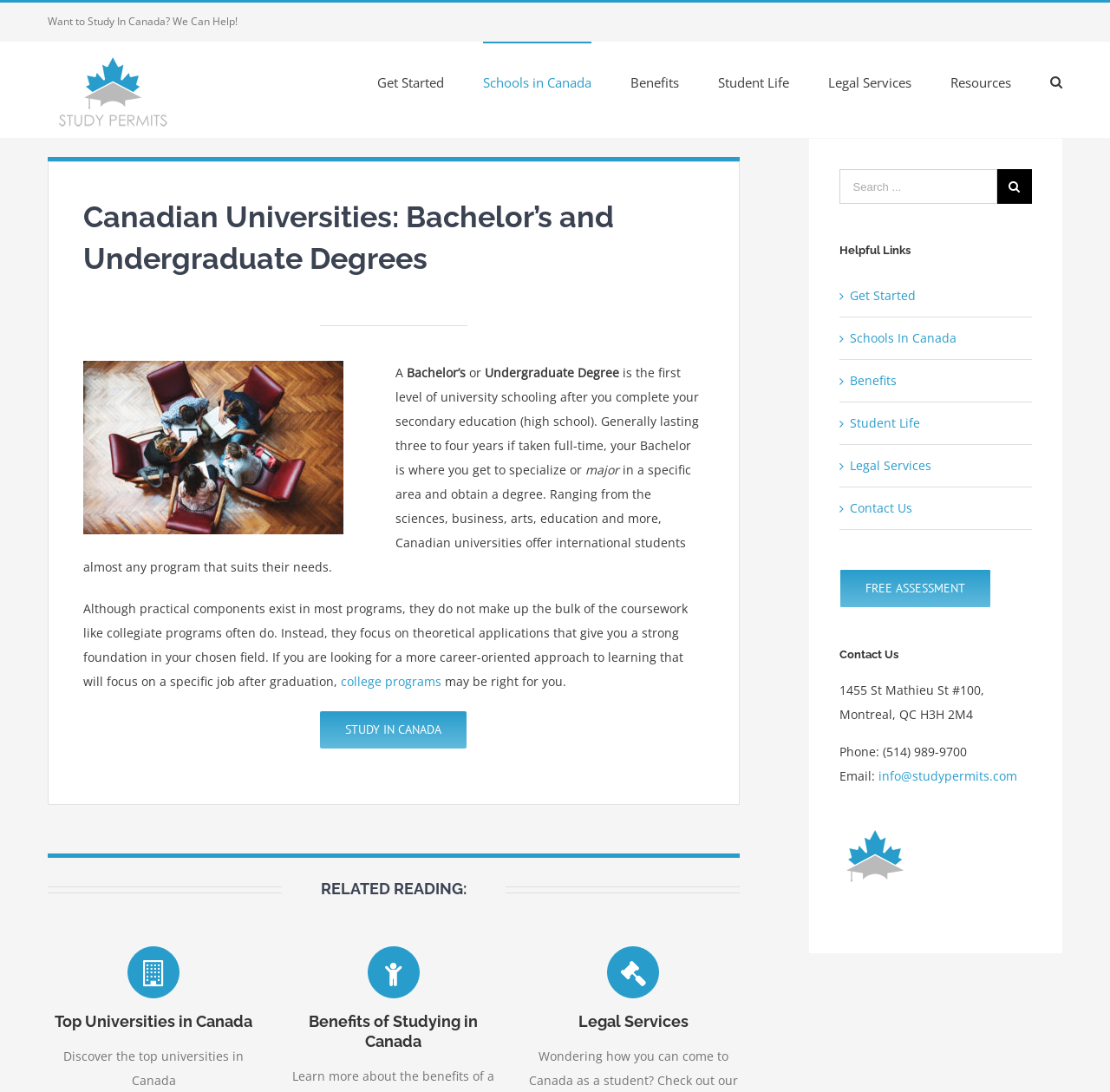Please determine the bounding box coordinates of the clickable area required to carry out the following instruction: "Learn about the benefits of studying in Canada". The coordinates must be four float numbers between 0 and 1, represented as [left, top, right, bottom].

[0.259, 0.866, 0.45, 0.962]